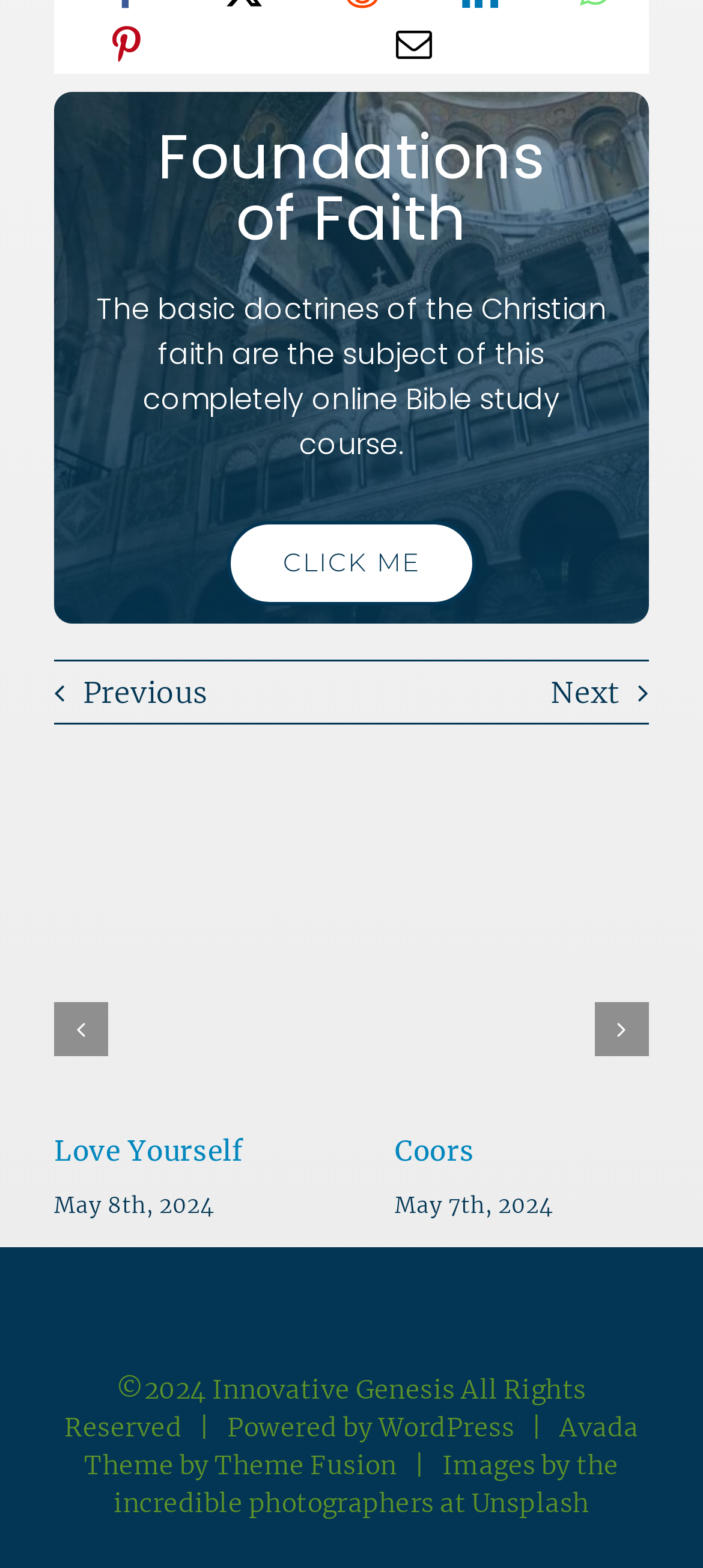Bounding box coordinates are specified in the format (top-left x, top-left y, bottom-right x, bottom-right y). All values are floating point numbers bounded between 0 and 1. Please provide the bounding box coordinate of the region this sentence describes: aria-label="Pinterest" title="Pinterest"

[0.128, 0.011, 0.231, 0.046]